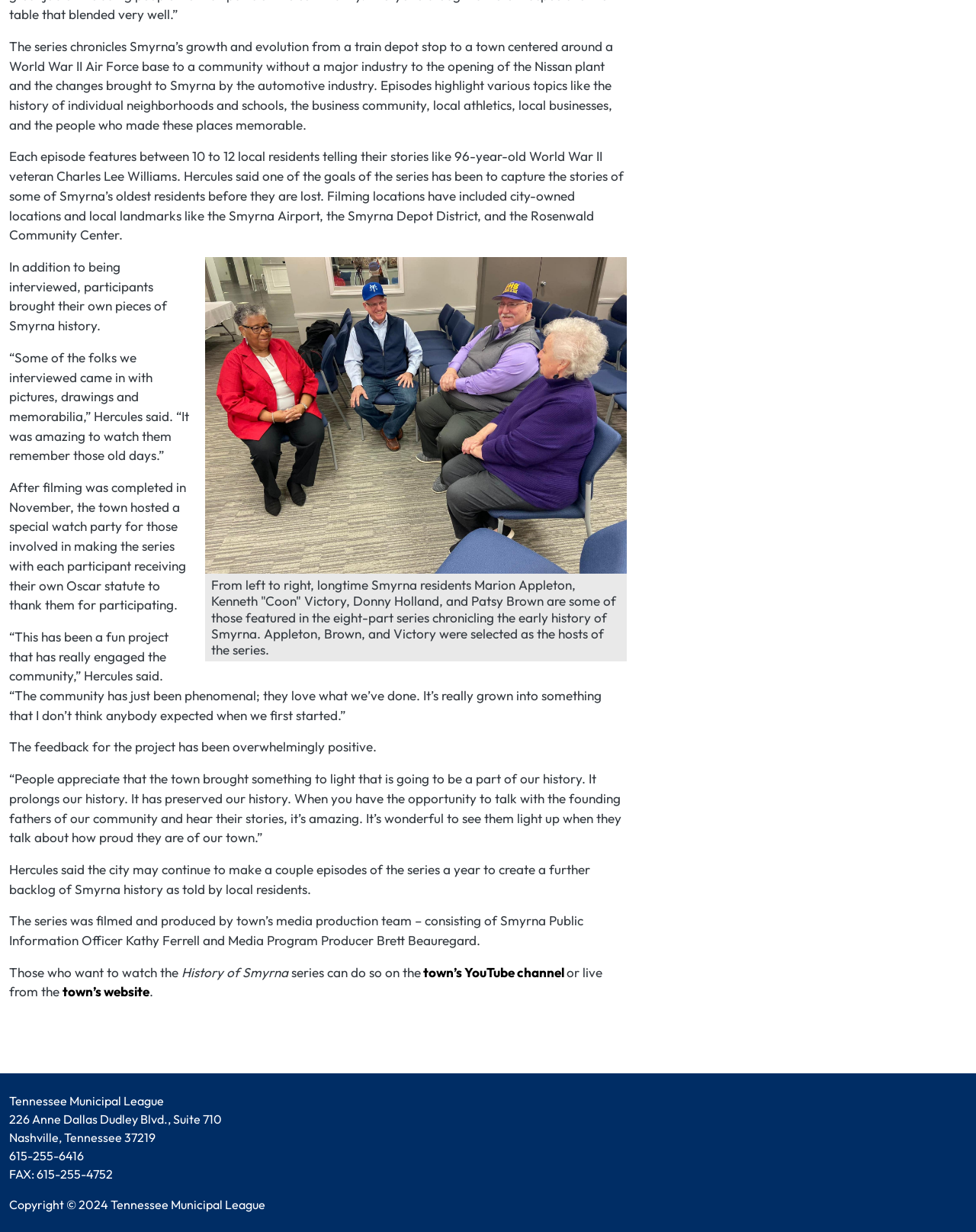Answer the following query concisely with a single word or phrase:
Where can people watch the series?

Town's YouTube channel or website